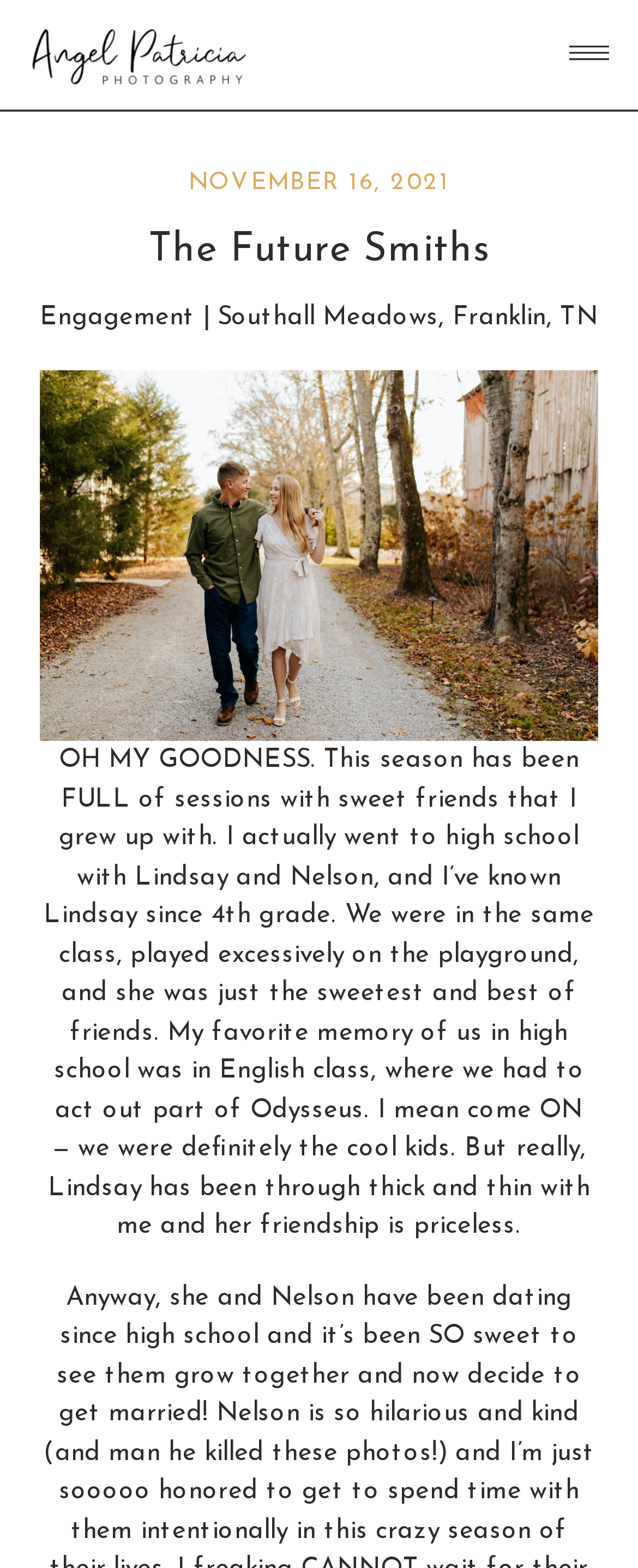Provide your answer in one word or a succinct phrase for the question: 
What is the relationship between the author and Lindsay?

Childhood friends